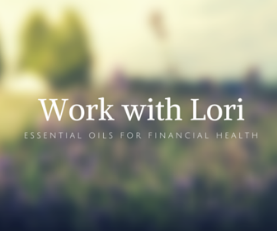What is the focus of the business opportunity?
Using the information from the image, provide a comprehensive answer to the question.

The caption explains that the phrase 'ESSENTIAL OILS FOR FINANCIAL HEALTH' reinforces the focus of the business opportunity, which intertwines wellness with financial benefits.